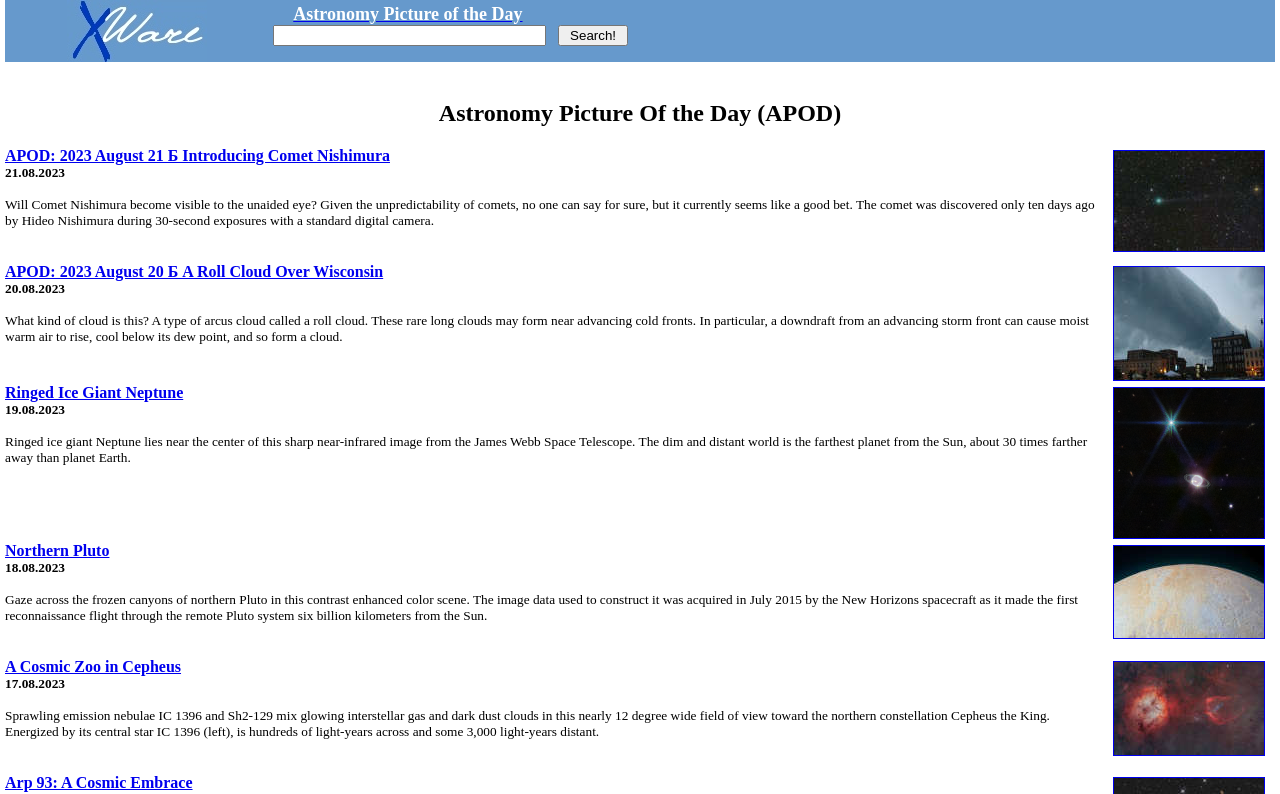Please answer the following question using a single word or phrase: 
What is the purpose of the search box?

Search astronomy pictures